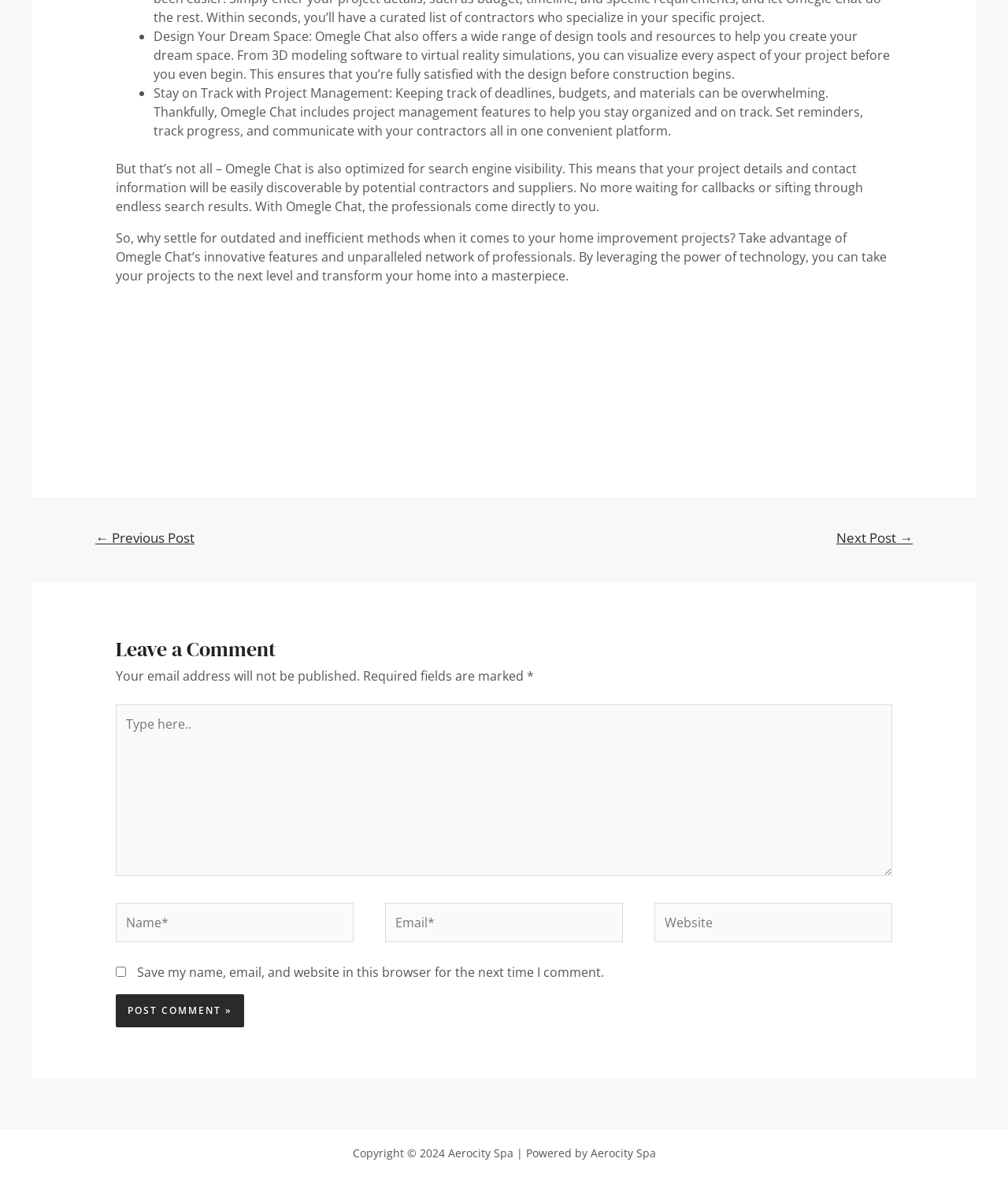Locate the bounding box coordinates of the UI element described by: "← Previous Post". The bounding box coordinates should consist of four float numbers between 0 and 1, i.e., [left, top, right, bottom].

[0.074, 0.445, 0.213, 0.472]